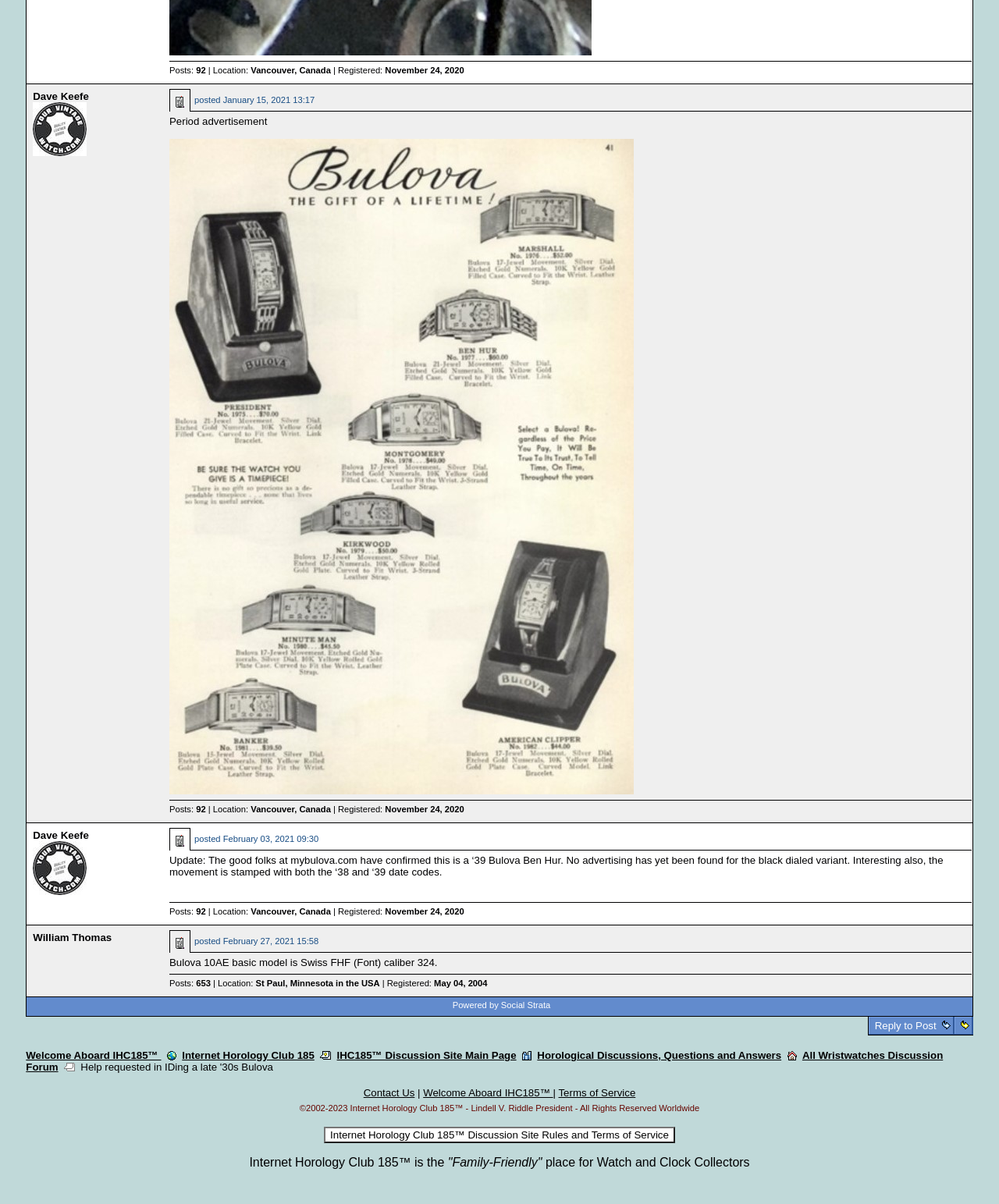Please give the bounding box coordinates of the area that should be clicked to fulfill the following instruction: "Check user information". The coordinates should be in the format of four float numbers from 0 to 1, i.e., [left, top, right, bottom].

[0.17, 0.054, 0.206, 0.062]